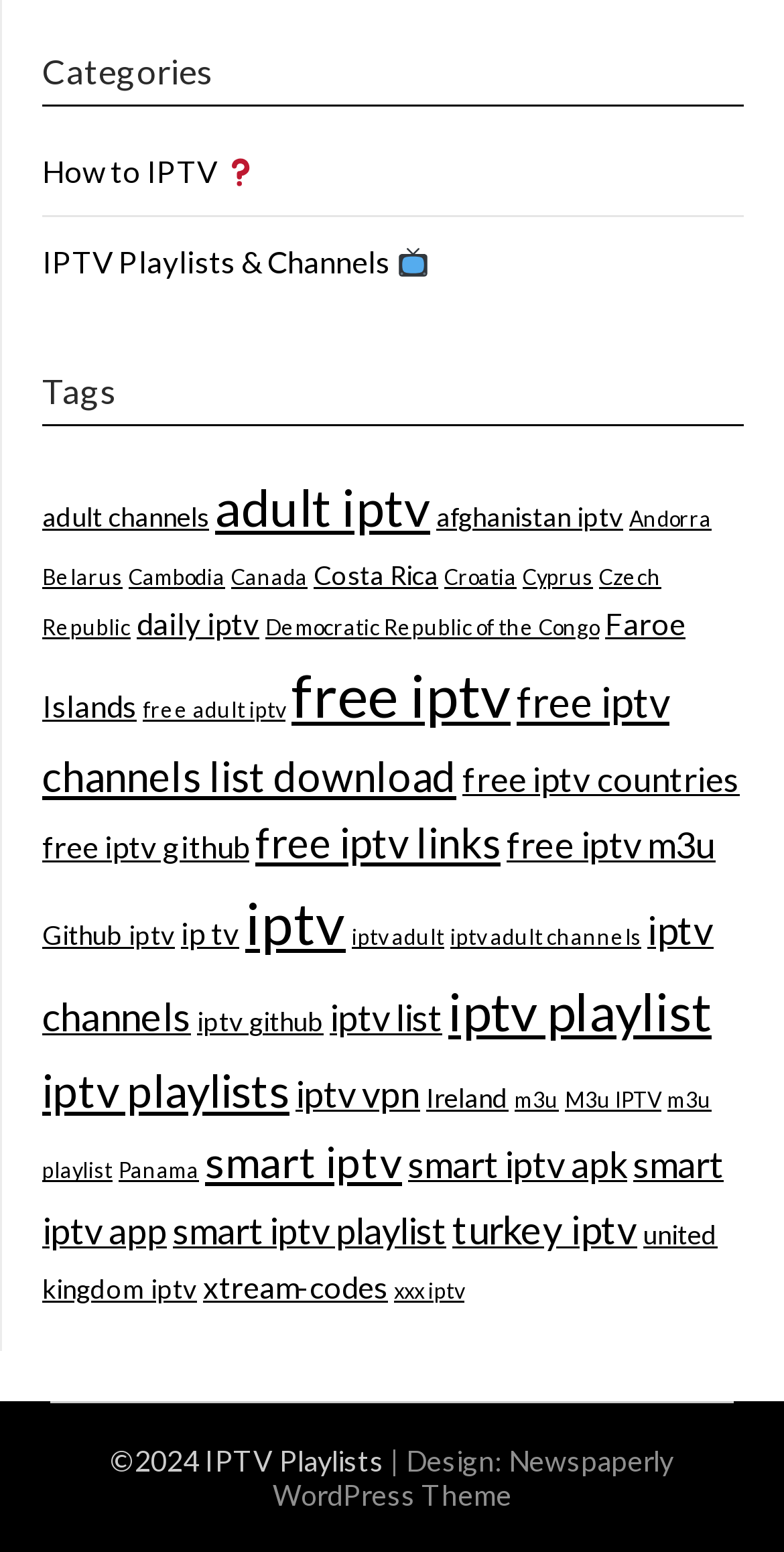What is the main category of IPTV playlists?
Please answer the question with as much detail and depth as you can.

The main category of IPTV playlists can be determined by looking at the heading element with the text 'Categories' at the top of the webpage, which suggests that the webpage is organized by categories of IPTV playlists.